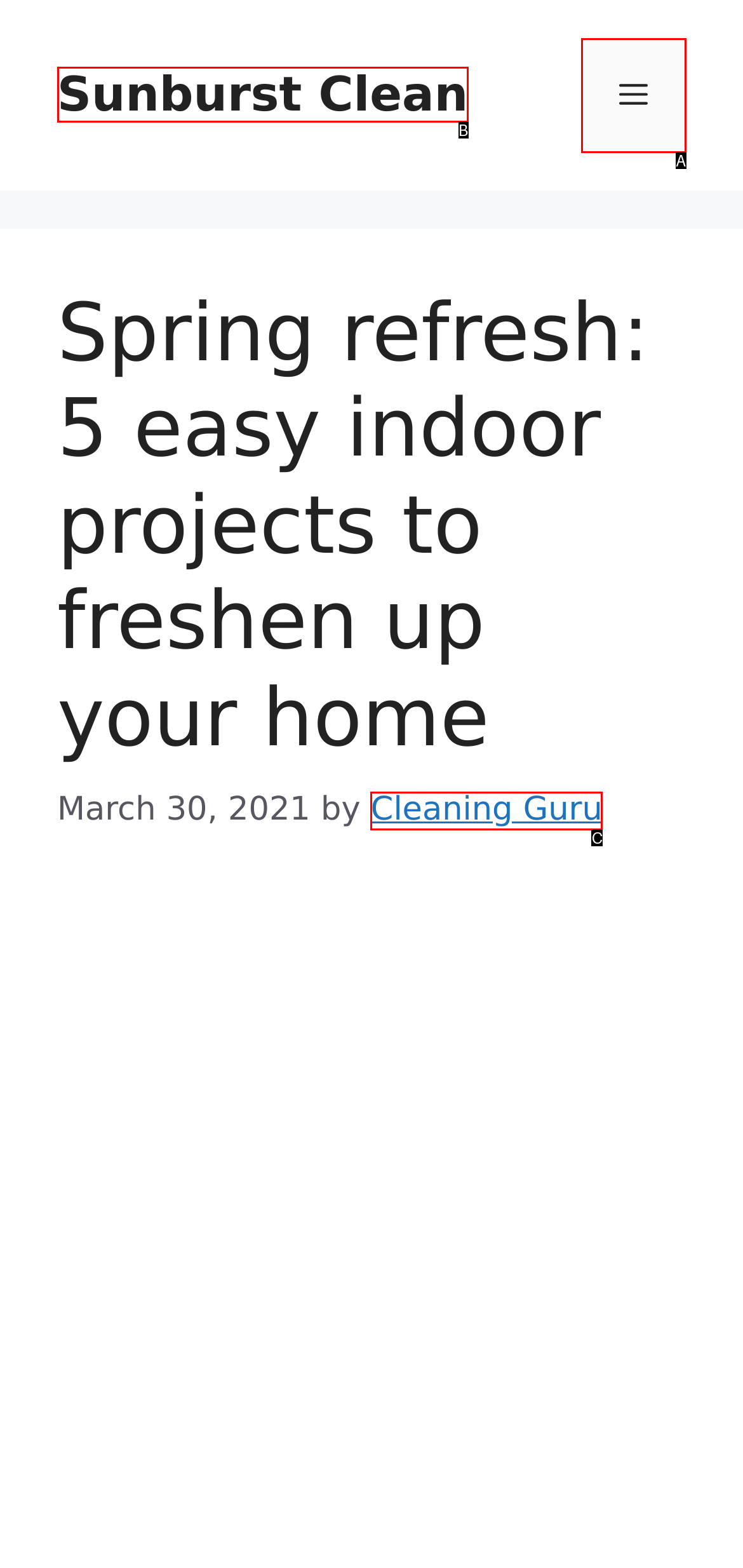Select the letter of the HTML element that best fits the description: Menu
Answer with the corresponding letter from the provided choices.

A